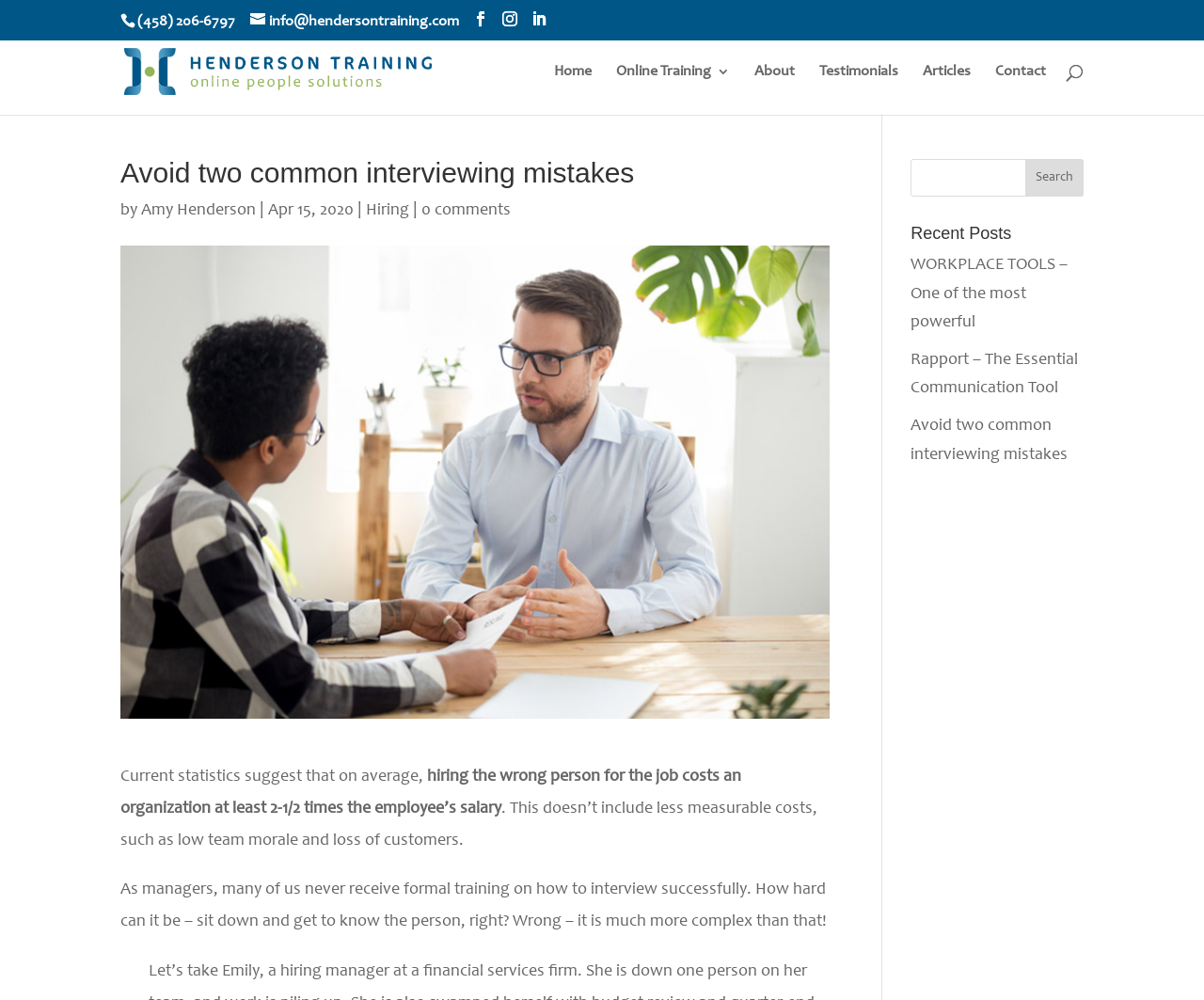What is the title of the recent post below the article?
Refer to the image and provide a concise answer in one word or phrase.

WORKPLACE TOOLS – One of the most powerful